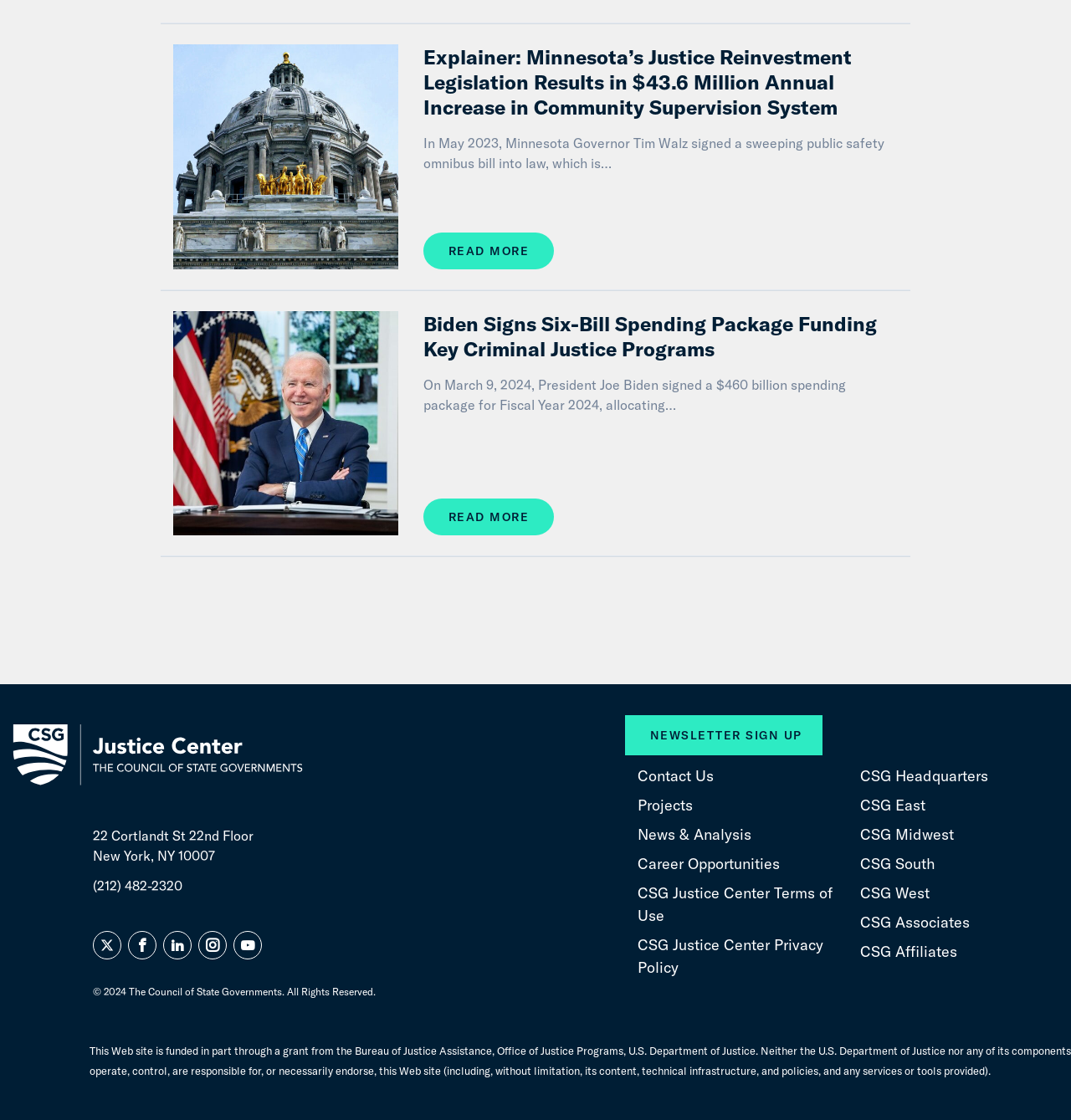Find the bounding box coordinates of the element's region that should be clicked in order to follow the given instruction: "Sign up for the newsletter". The coordinates should consist of four float numbers between 0 and 1, i.e., [left, top, right, bottom].

[0.583, 0.639, 0.768, 0.675]